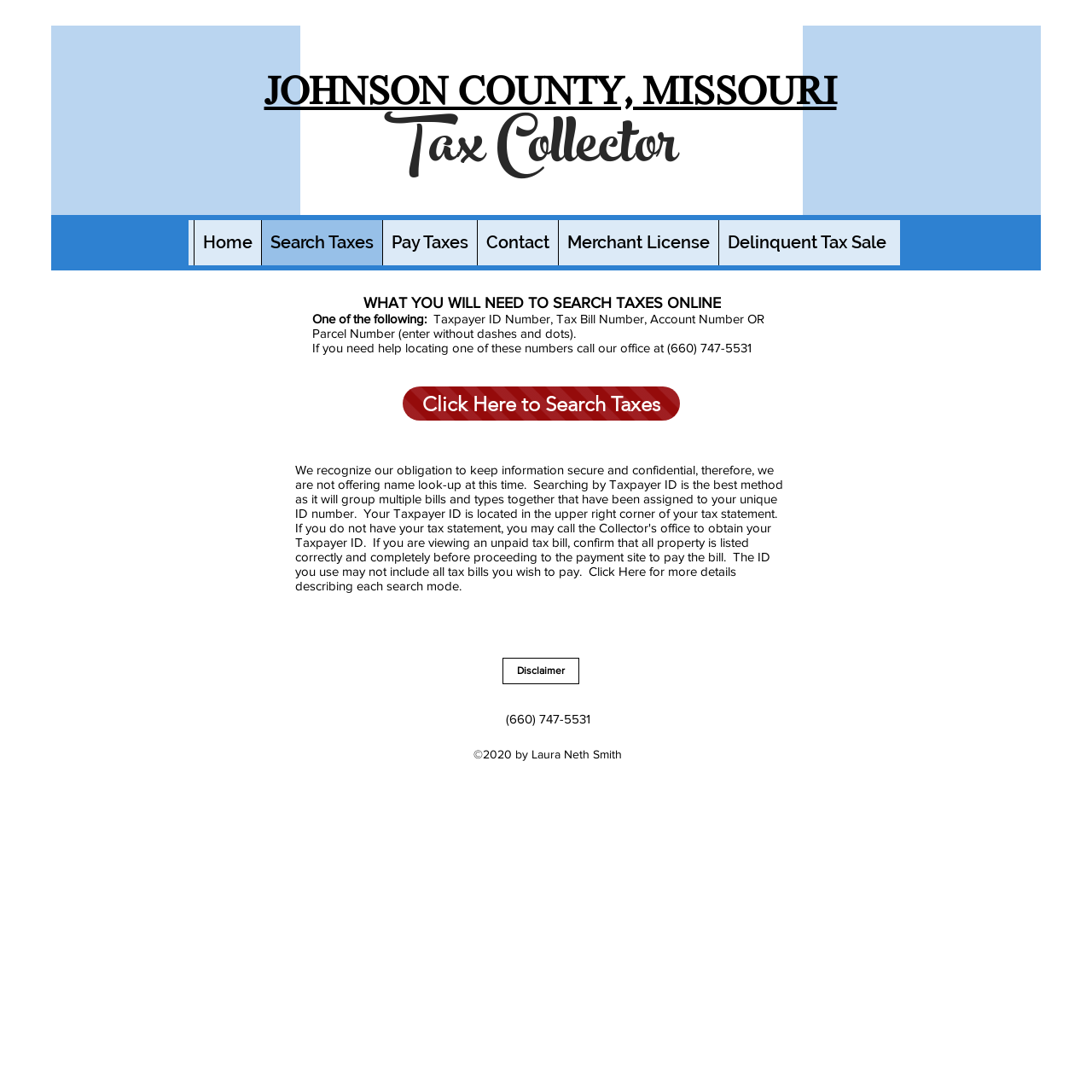Please determine the bounding box coordinates of the section I need to click to accomplish this instruction: "Click to search taxes".

[0.369, 0.354, 0.623, 0.385]